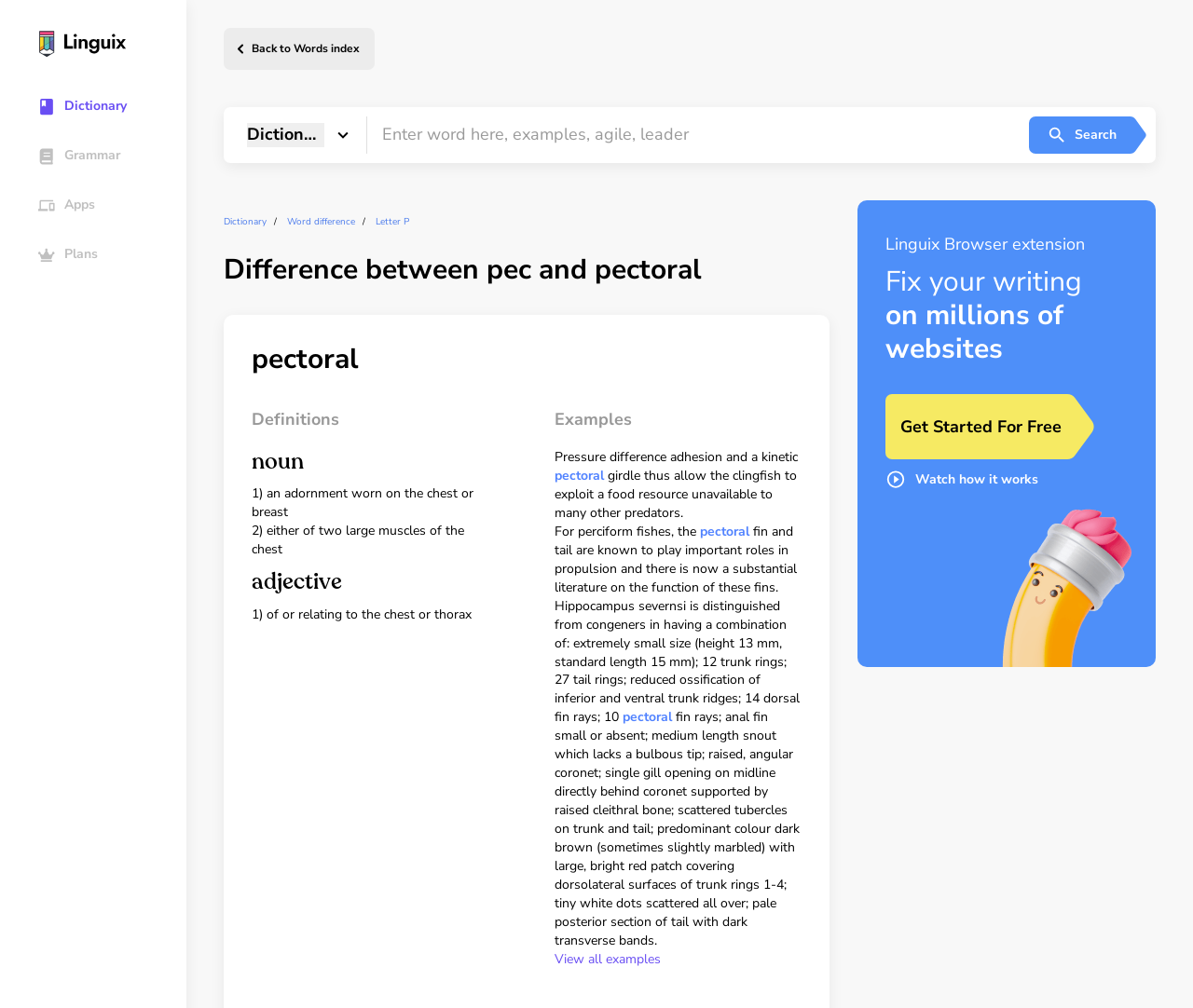Consider the image and give a detailed and elaborate answer to the question: 
What is the difference between pec and pectoral?

The webpage provides definitions and examples of the words 'pec' and 'pectoral', highlighting their differences in meaning and usage.